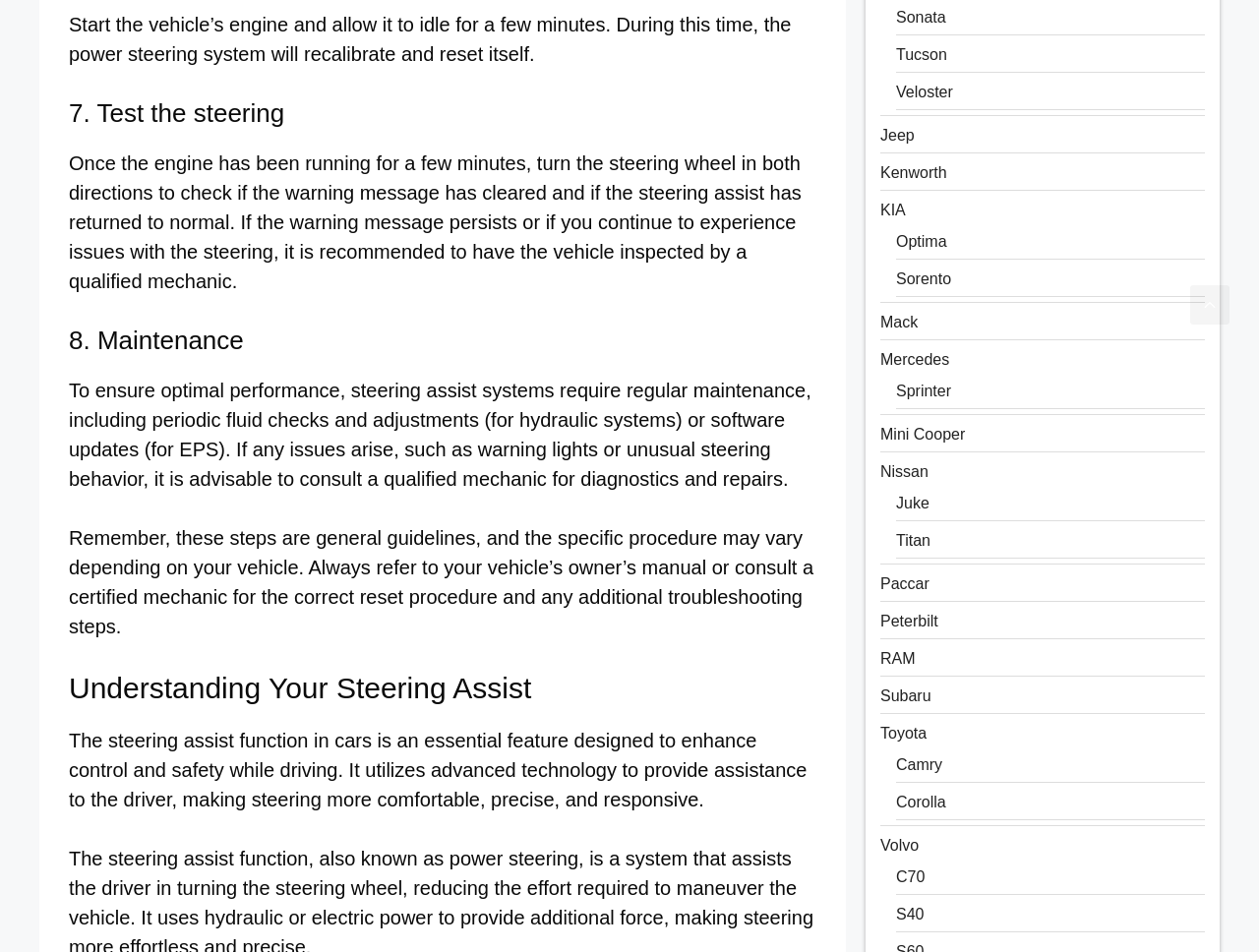Find and indicate the bounding box coordinates of the region you should select to follow the given instruction: "Read about understanding your steering assist".

[0.055, 0.704, 0.648, 0.742]